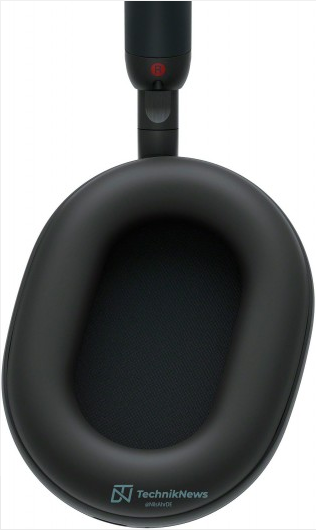Please respond in a single word or phrase: 
What is the purpose of the red indicator light?

Operational status